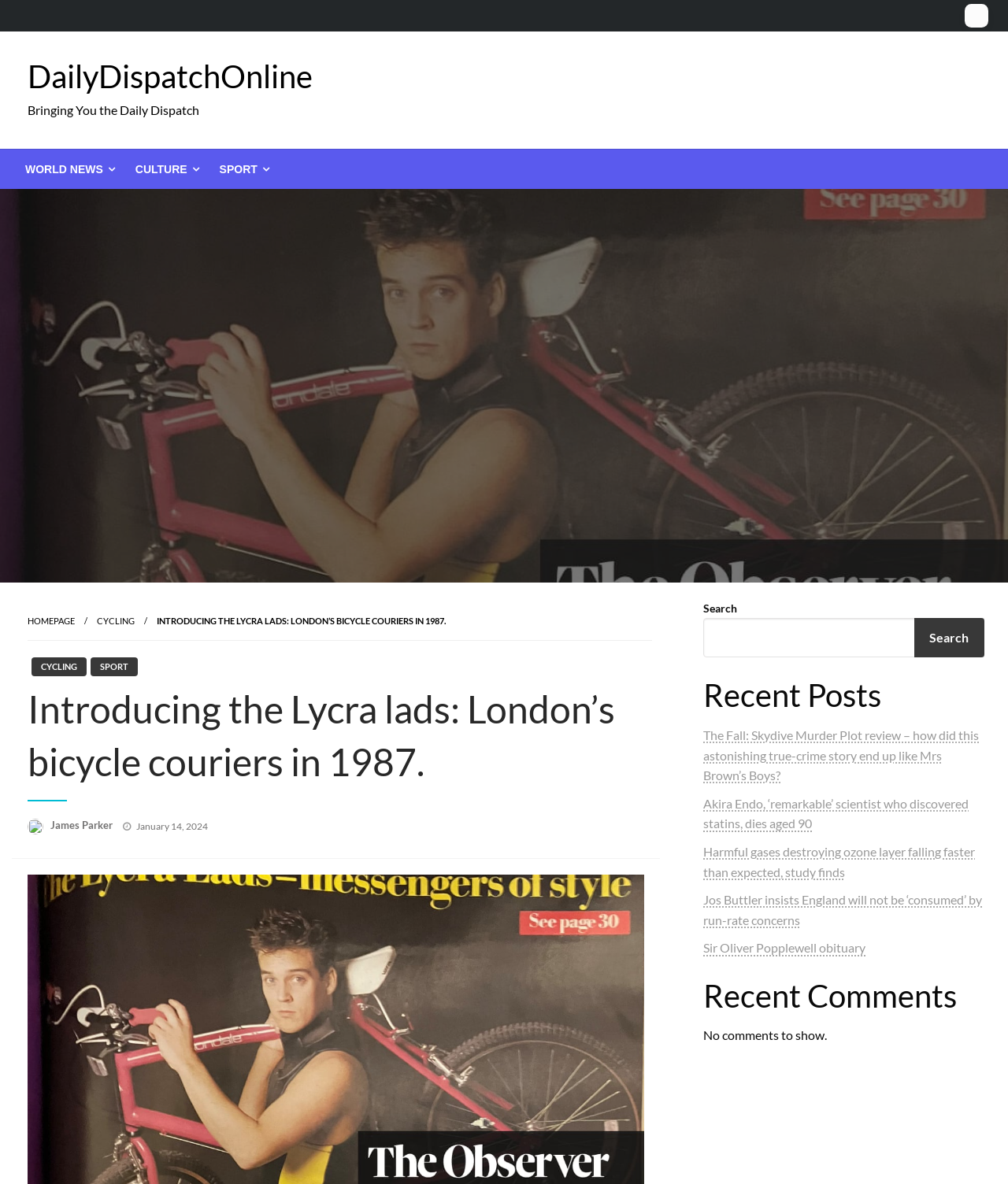What is the name of the website?
Please respond to the question thoroughly and include all relevant details.

I determined the answer by looking at the heading element with the text 'DailyDispatchOnline' which is likely to be the name of the website.